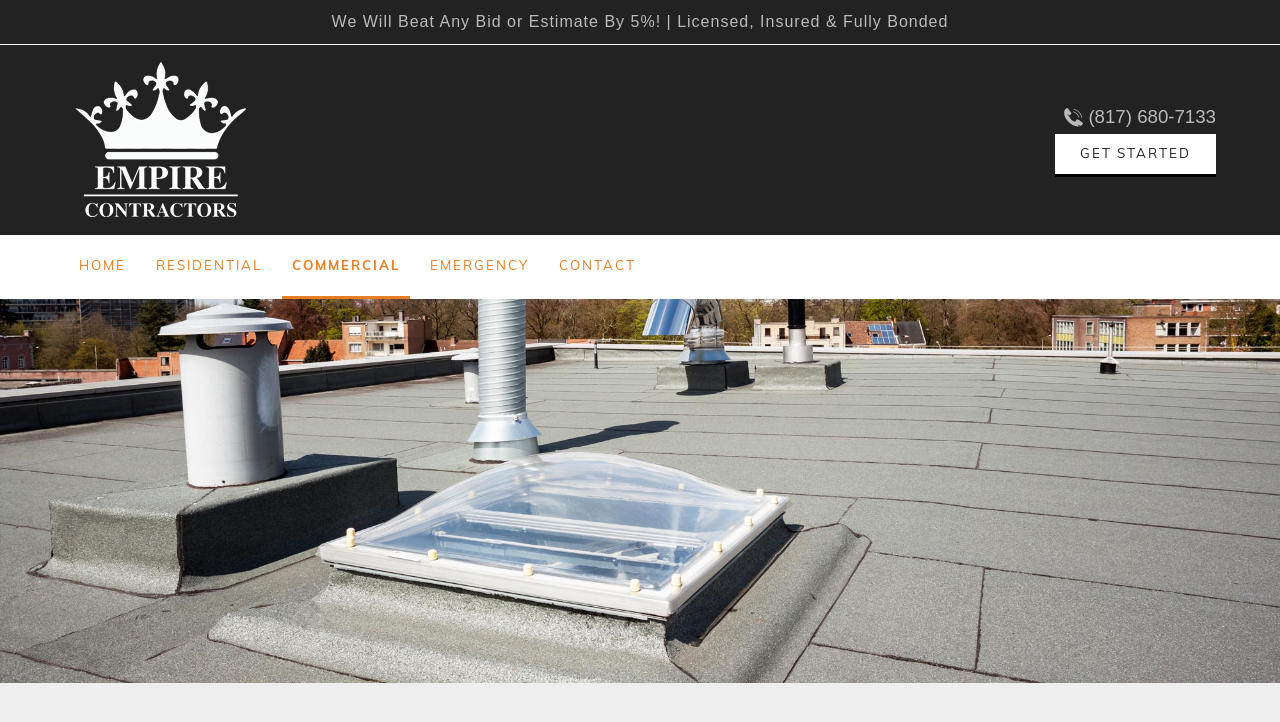Answer the following in one word or a short phrase: 
What is the promise made by Empire Contractors on the top of the webpage?

Beat any bid or estimate by 5%